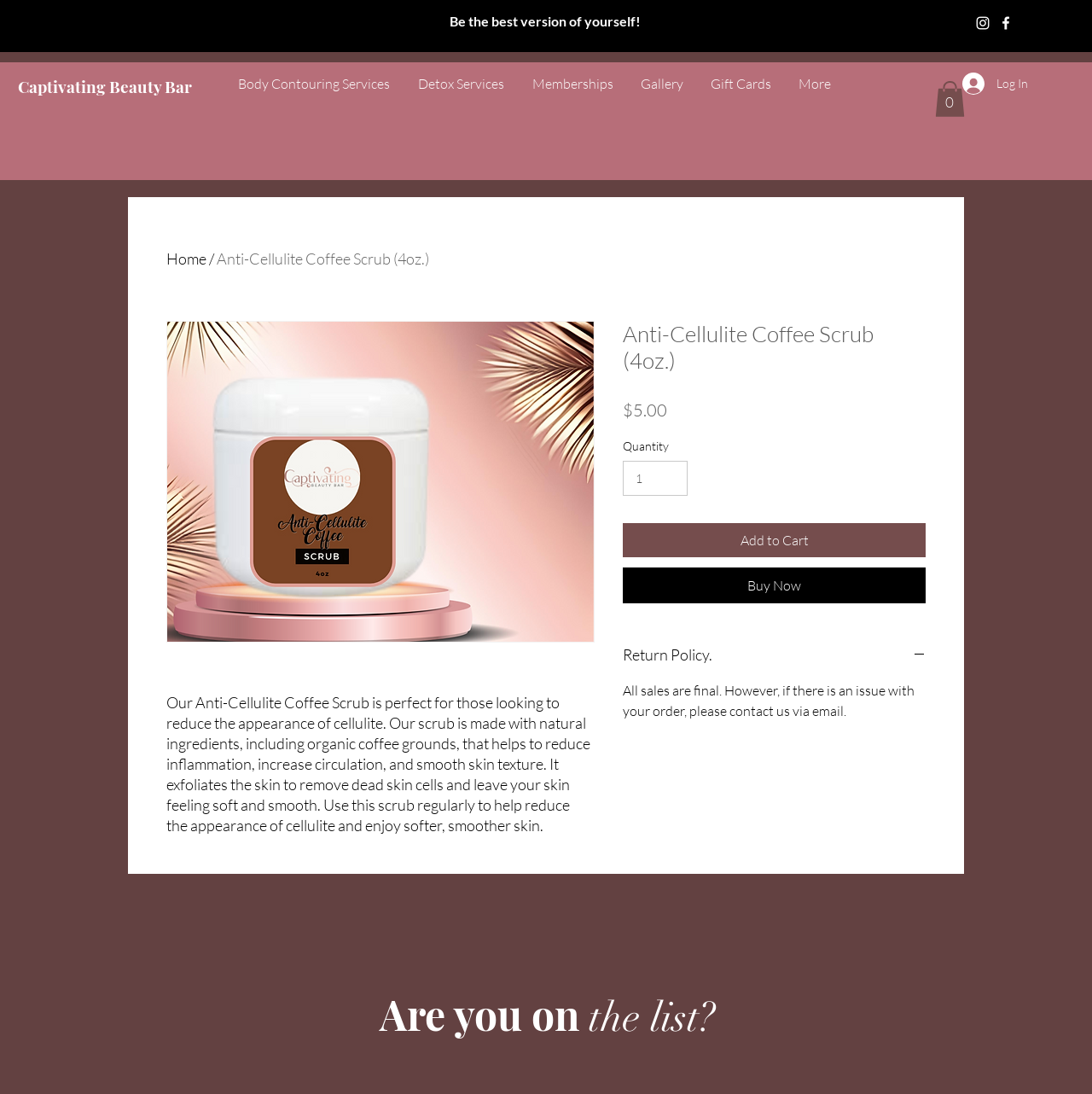Determine the bounding box coordinates of the region I should click to achieve the following instruction: "Click the 'Add to Cart' button". Ensure the bounding box coordinates are four float numbers between 0 and 1, i.e., [left, top, right, bottom].

[0.57, 0.478, 0.848, 0.509]